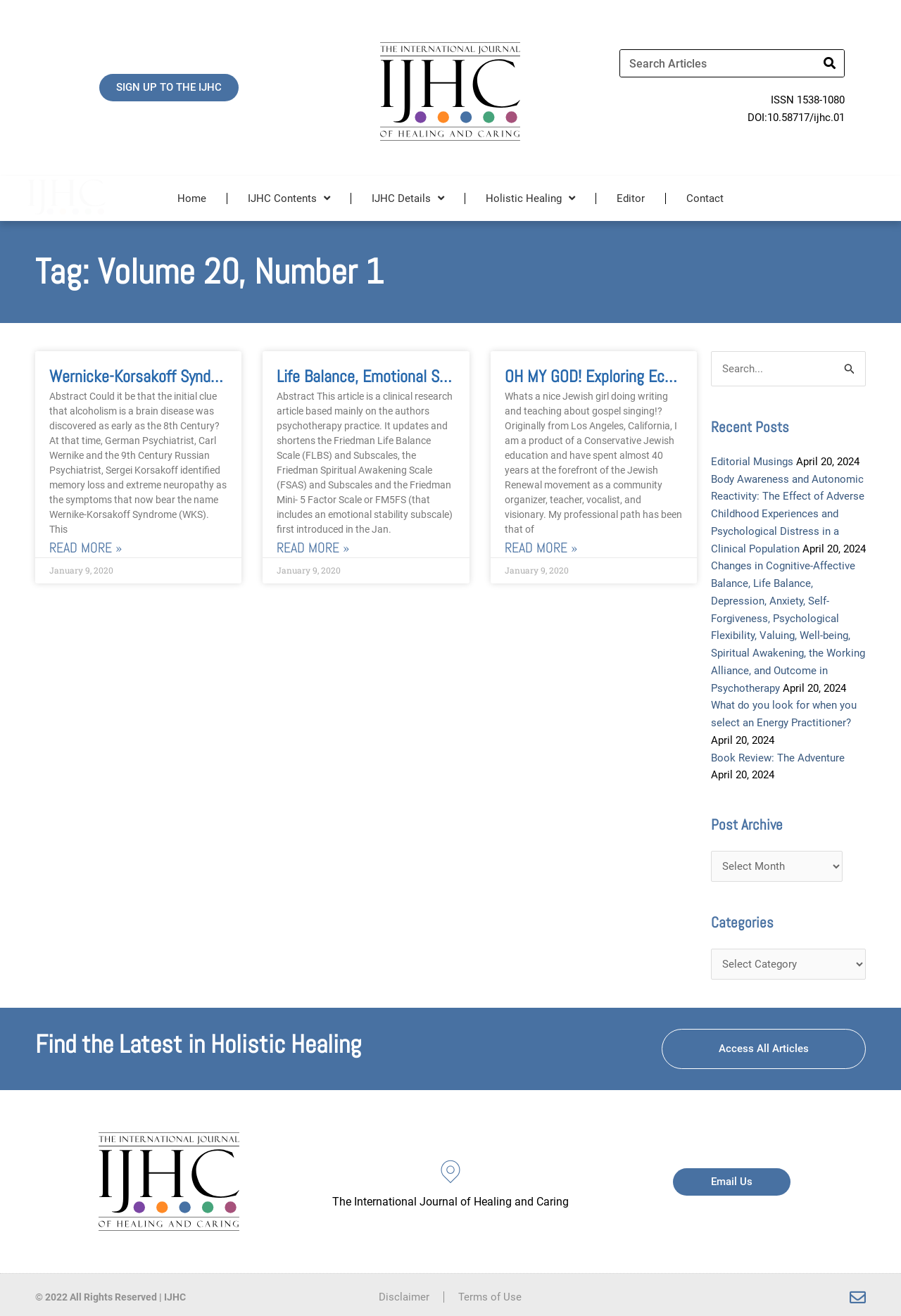Give a detailed explanation of the elements present on the webpage.

The webpage is the International Journal of Healing and Caring, Volume 20, Number 1. At the top, there is a logo and a search bar with a search button. Below the search bar, there are several links, including "SIGN UP TO THE IJHC", "Home", "IJHC Contents", "IJHC Details", "Holistic Healing Menu Toggle", "Editor", and "Contact". 

On the left side, there is a heading "Tag: Volume 20, Number 1" followed by three articles. Each article has a heading, an abstract, and a "Read more" link. The articles are about Wernicke-Korsakoff Syndrome, life balance and emotional stability, and ecstatic experience through gospel choir. 

On the right side, there is a section "Recent Posts" with several links to recent articles, including "Editorial Musings", "Body Awareness and Autonomic Reactivity", and "Book Review: The Adventure". Below this section, there are headings "Post Archive" and "Categories" with dropdown menus. 

At the bottom of the page, there is a heading "Find the Latest in Holistic Healing" with a link "Access All Articles". There is also an image and a heading "The International Journal of Healing and Caring". Finally, there are links to "Email Us", "Disclaimer", "Terms of Use", and a copyright notice.